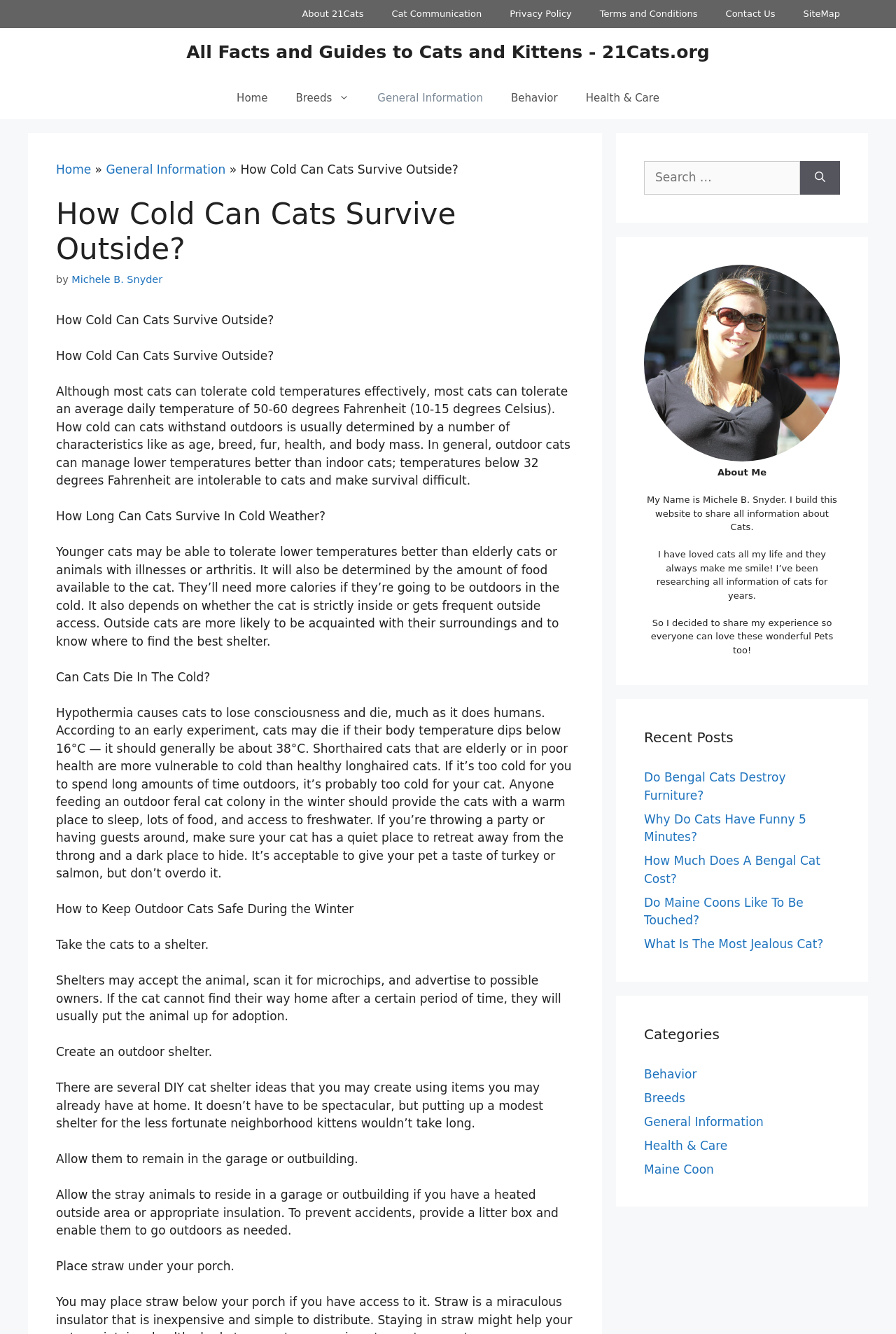Using the description "Behavior", locate and provide the bounding box of the UI element.

[0.719, 0.8, 0.778, 0.81]